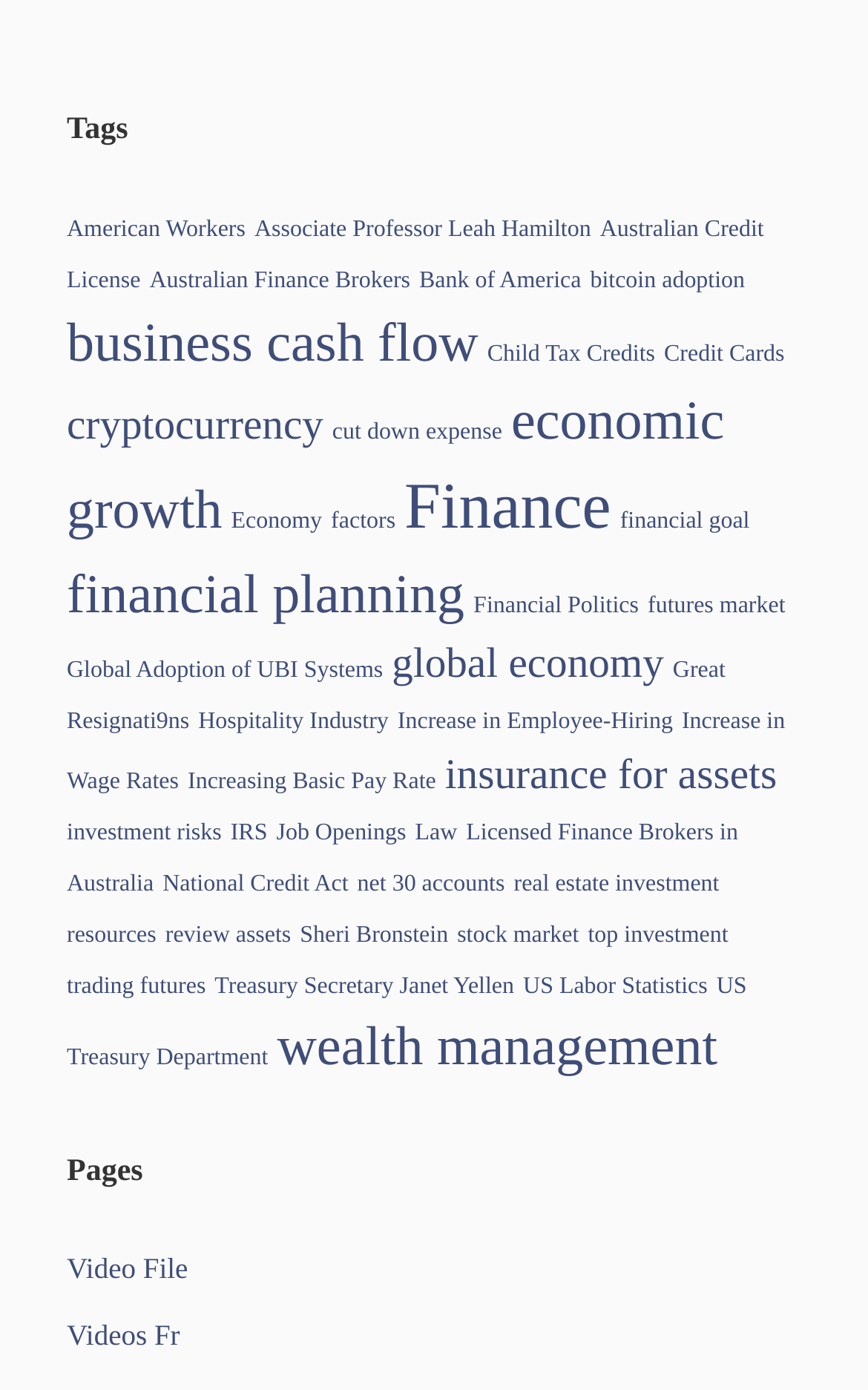How many links are there under the 'Tags' heading?
Please give a detailed and elaborate explanation in response to the question.

I counted the number of links under the 'Tags' heading, starting from 'American Workers (1 item)' to 'wealth management (3 items)'. There are 35 links in total.